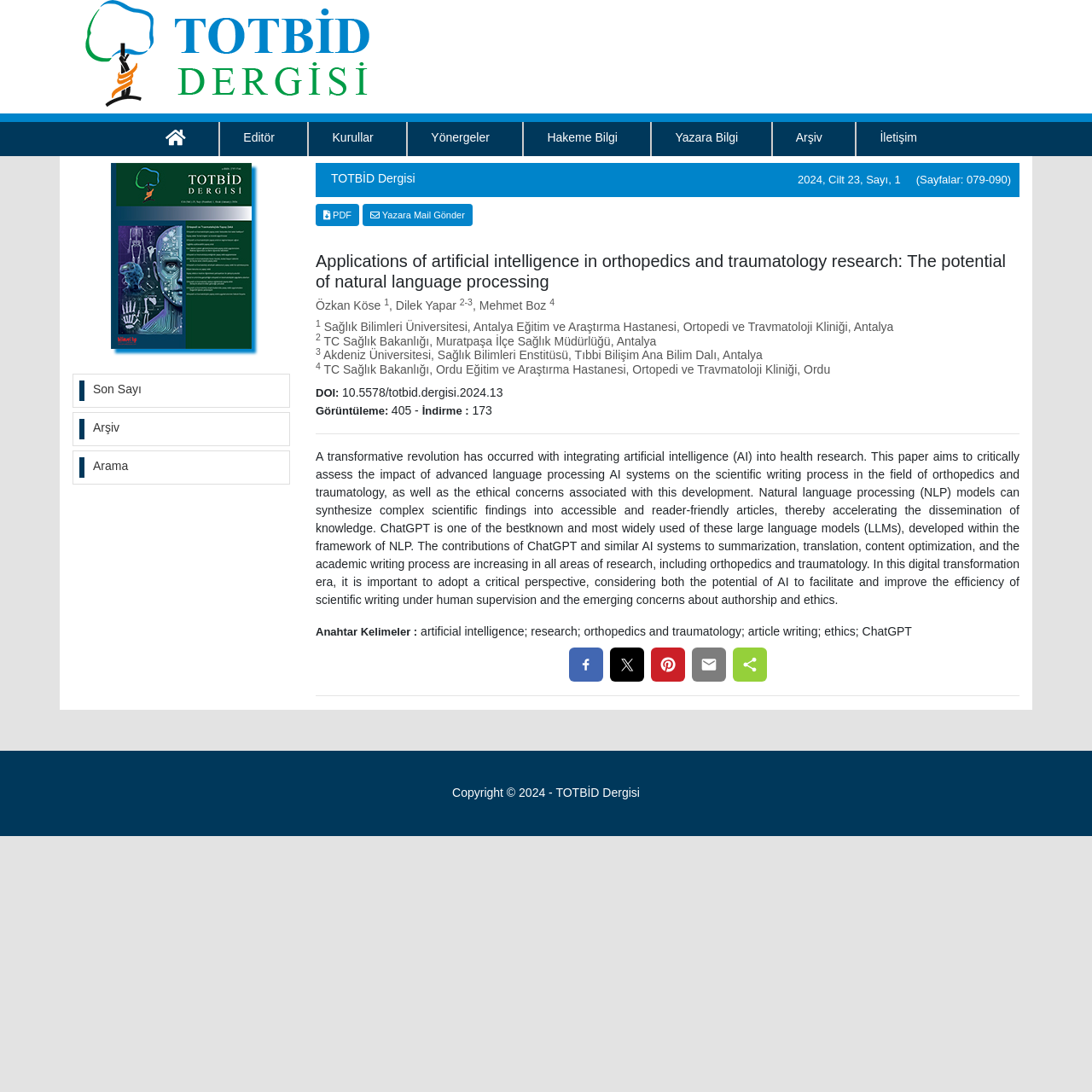Can you find the bounding box coordinates for the element that needs to be clicked to execute this instruction: "Read the article"? The coordinates should be given as four float numbers between 0 and 1, i.e., [left, top, right, bottom].

[0.289, 0.412, 0.934, 0.555]